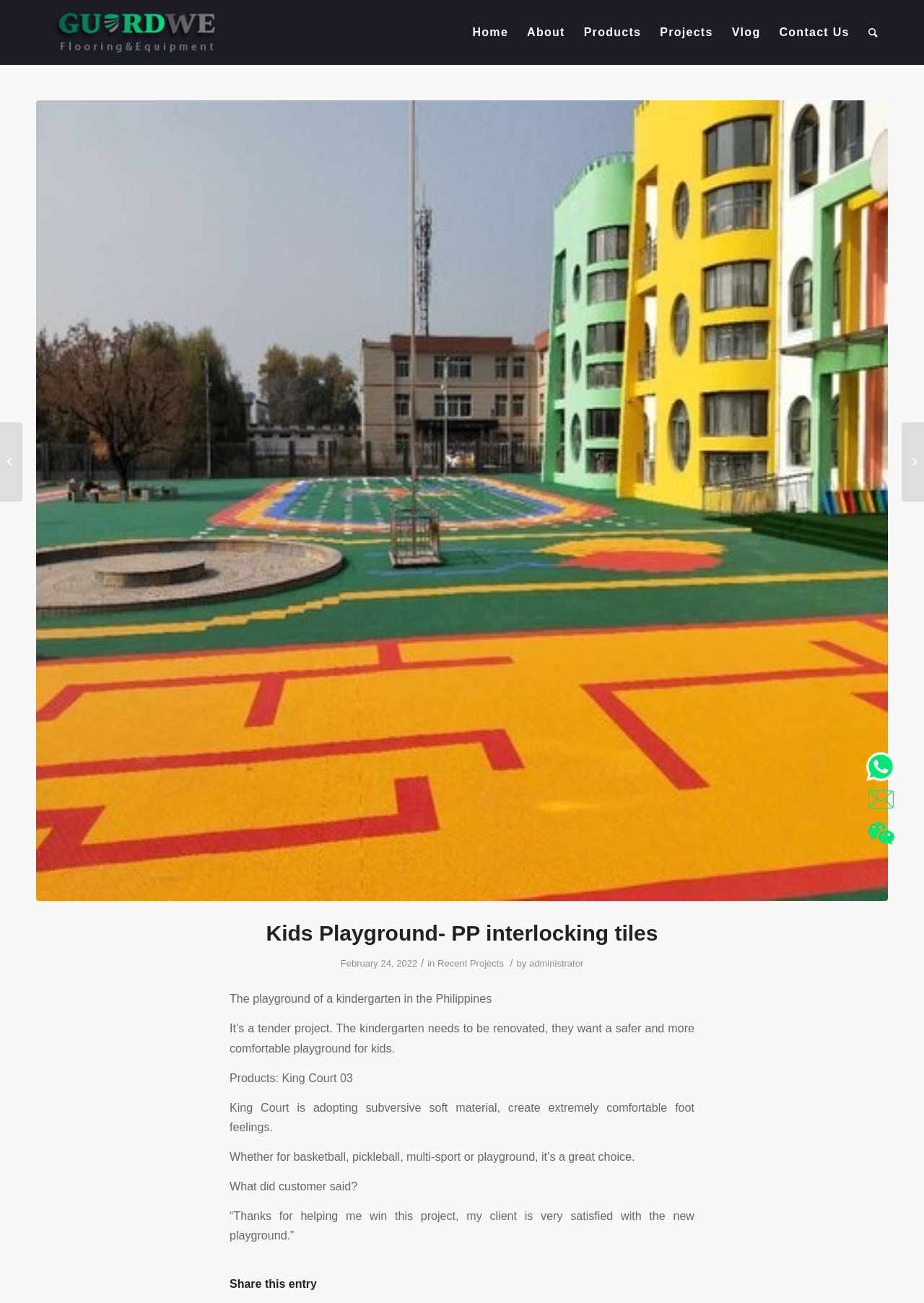Determine the bounding box coordinates of the clickable region to carry out the instruction: "Click on the 'Half Basketball Court' link".

[0.0, 0.324, 0.024, 0.385]